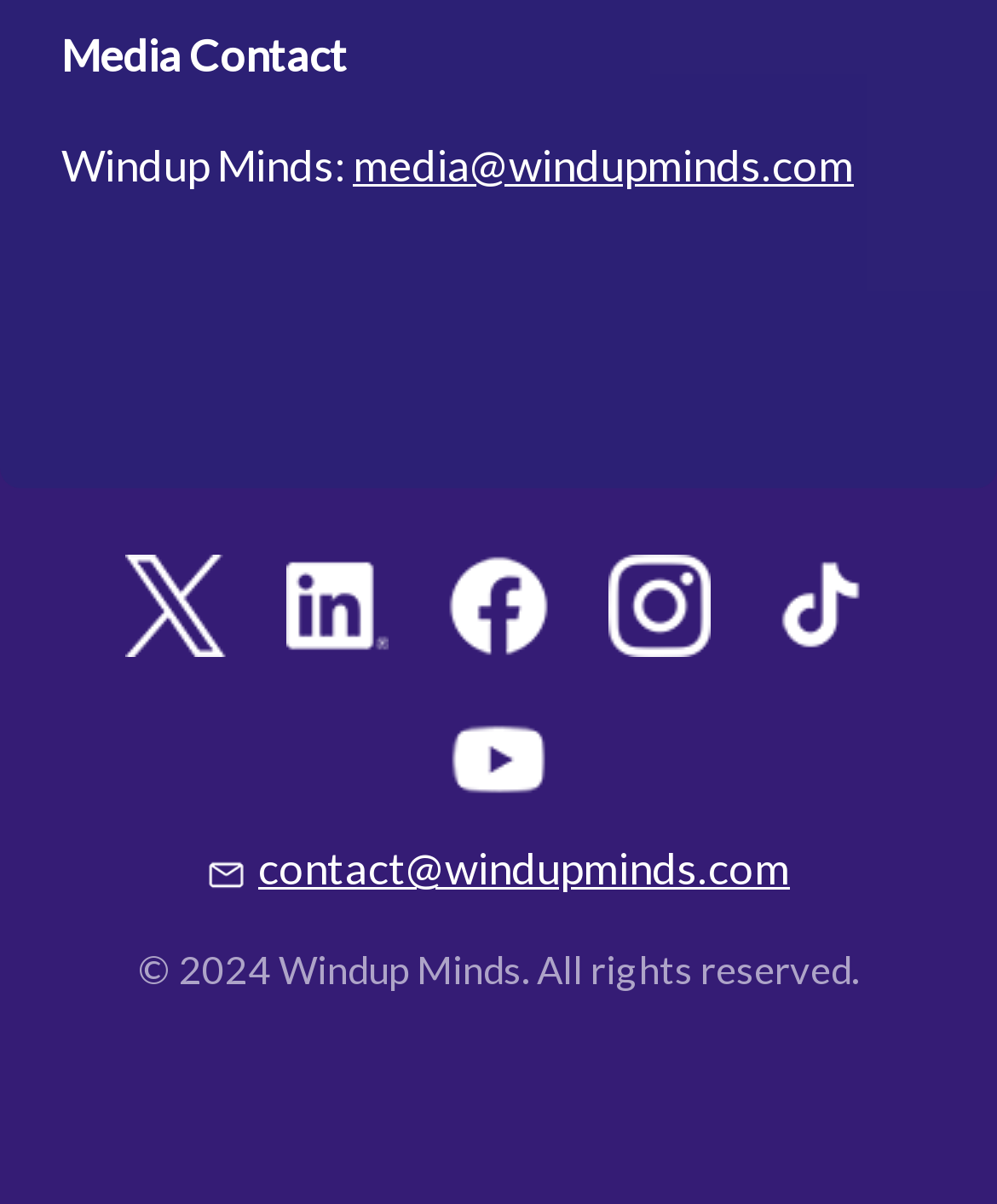Find and indicate the bounding box coordinates of the region you should select to follow the given instruction: "View image".

[0.1, 0.44, 0.254, 0.568]